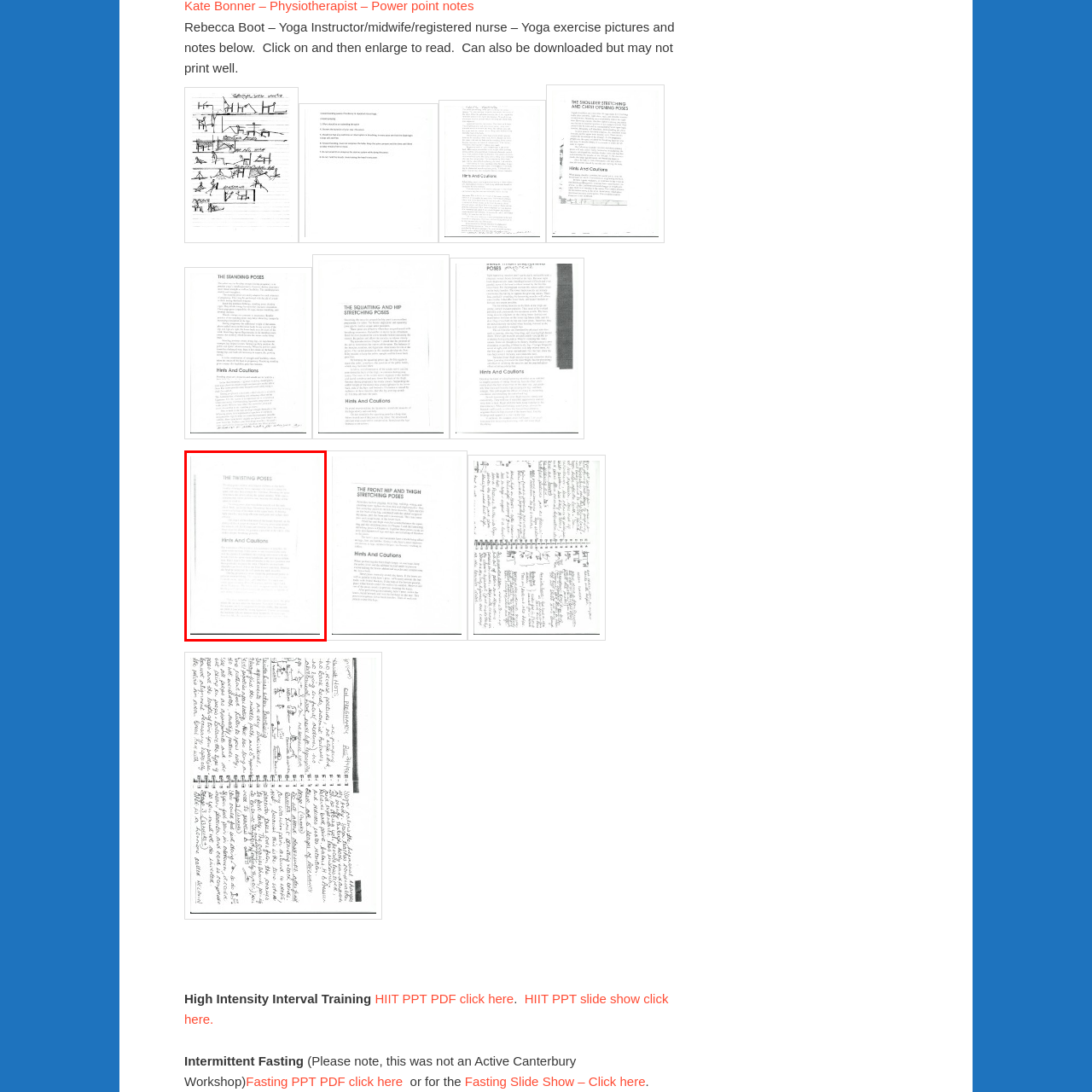Please scrutinize the portion of the image inside the purple boundary and provide an elaborate answer to the question below, relying on the visual elements: 
What is the purpose of the 'Hints and Cautions' section?

The purpose of the 'Hints and Cautions' section is to provide additional tips or warnings to ensure safe practice, as inferred from the caption, which suggests that this section is included to provide supplementary guidance to yoga practitioners.